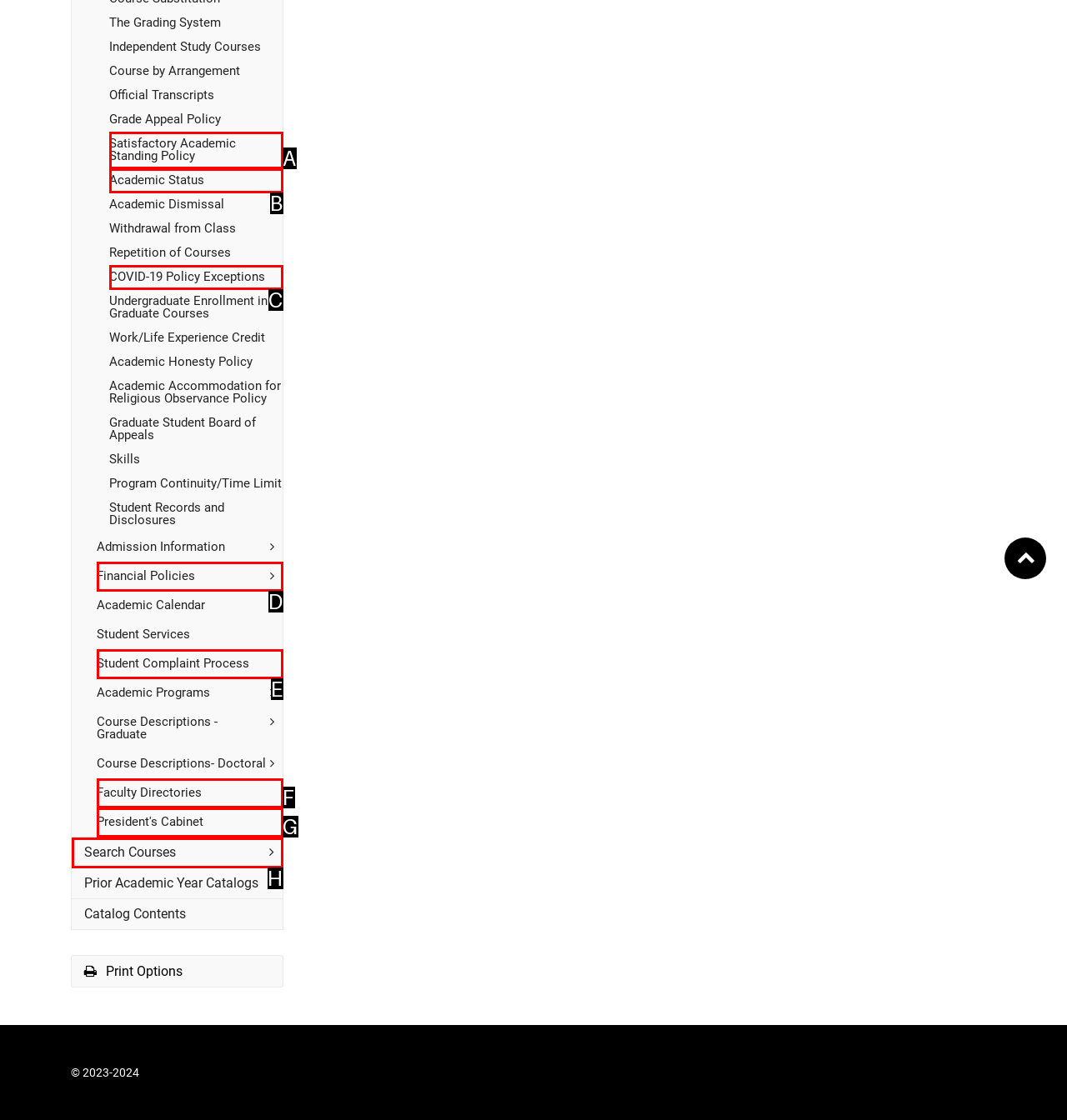Based on the description: Student Complaint Process
Select the letter of the corresponding UI element from the choices provided.

E